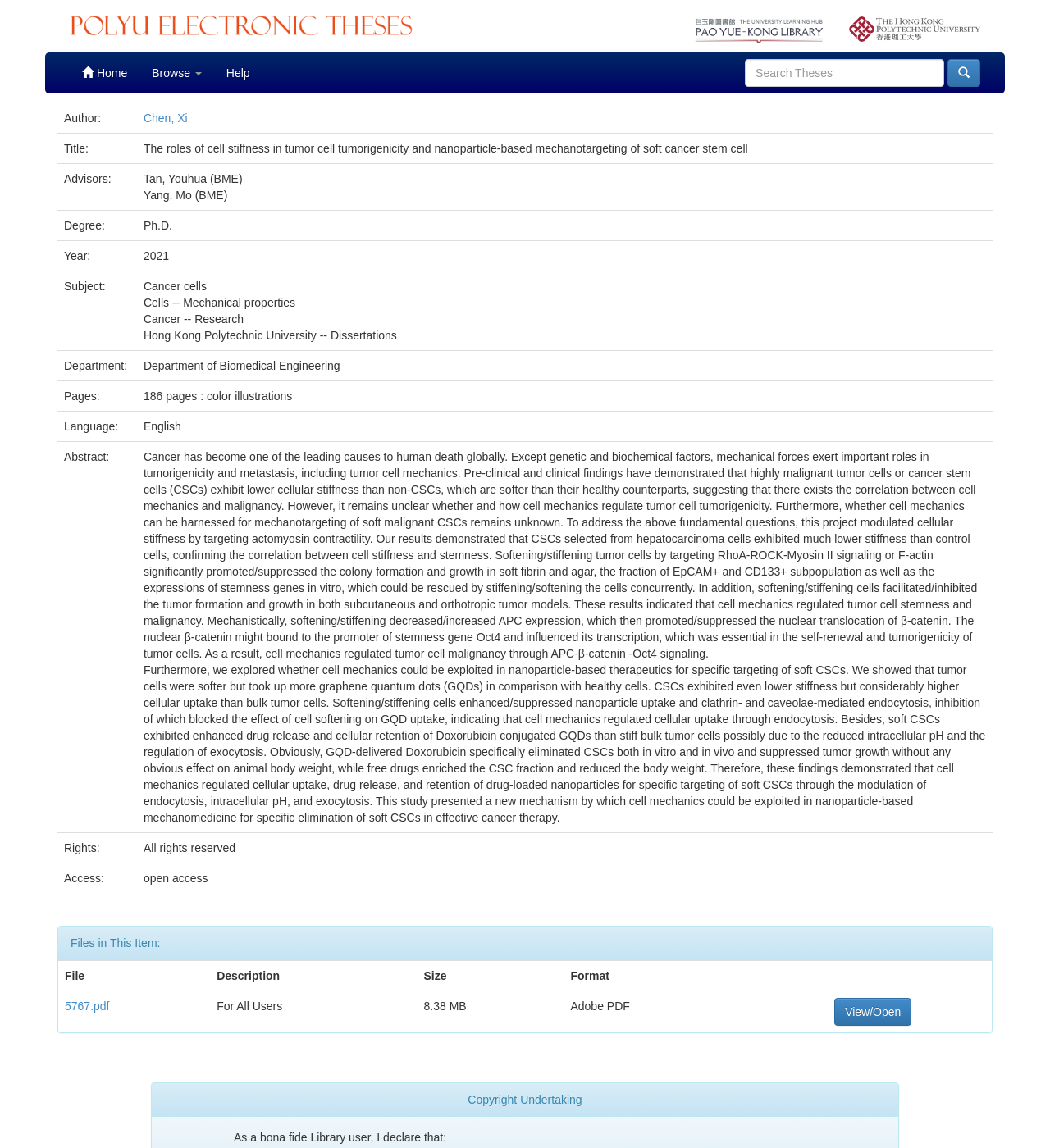Provide the bounding box coordinates for the UI element that is described by this text: "Chen, Xi". The coordinates should be in the form of four float numbers between 0 and 1: [left, top, right, bottom].

[0.137, 0.097, 0.179, 0.109]